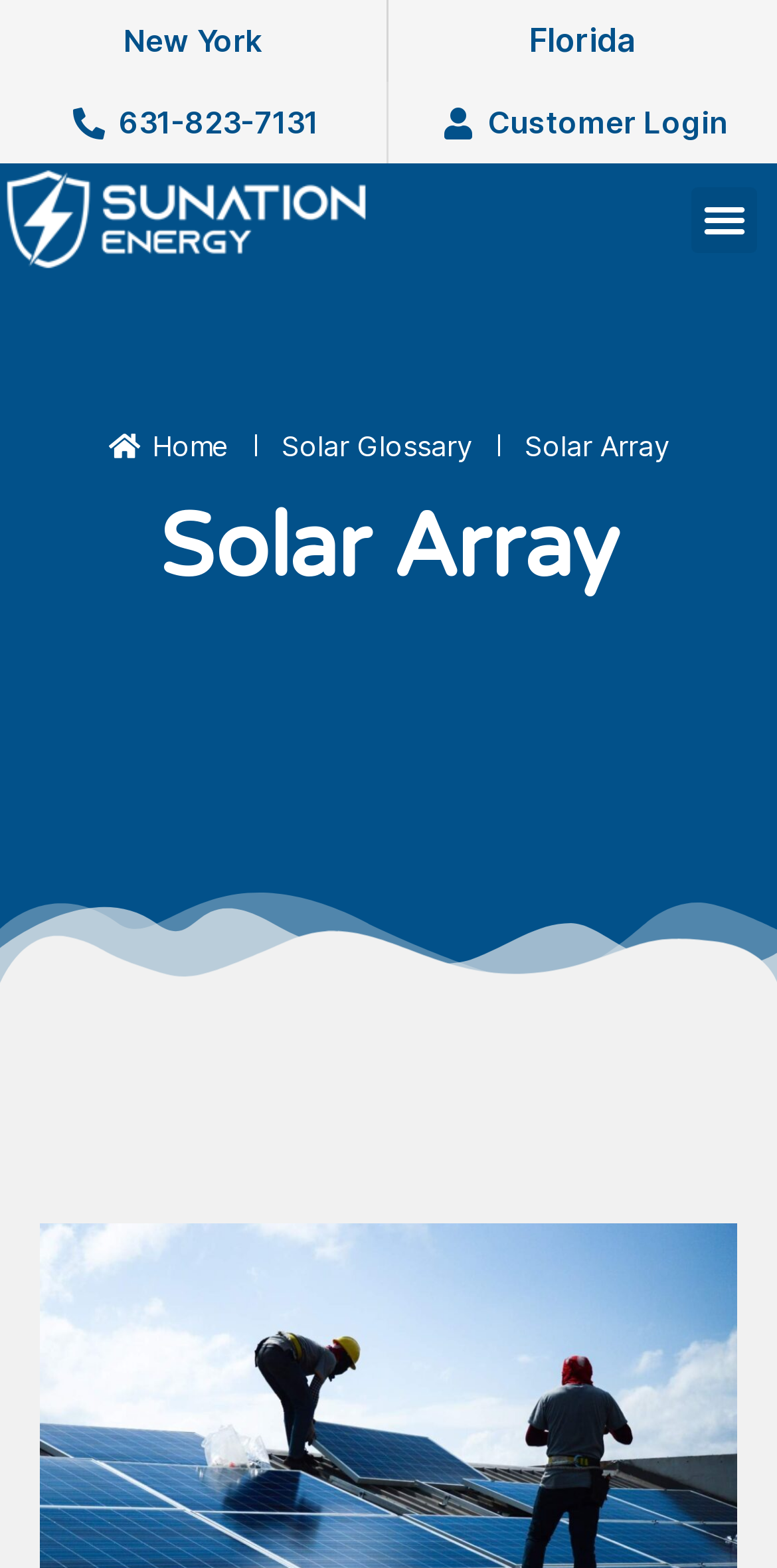Pinpoint the bounding box coordinates for the area that should be clicked to perform the following instruction: "Go to Solar Glossary".

[0.362, 0.271, 0.608, 0.298]